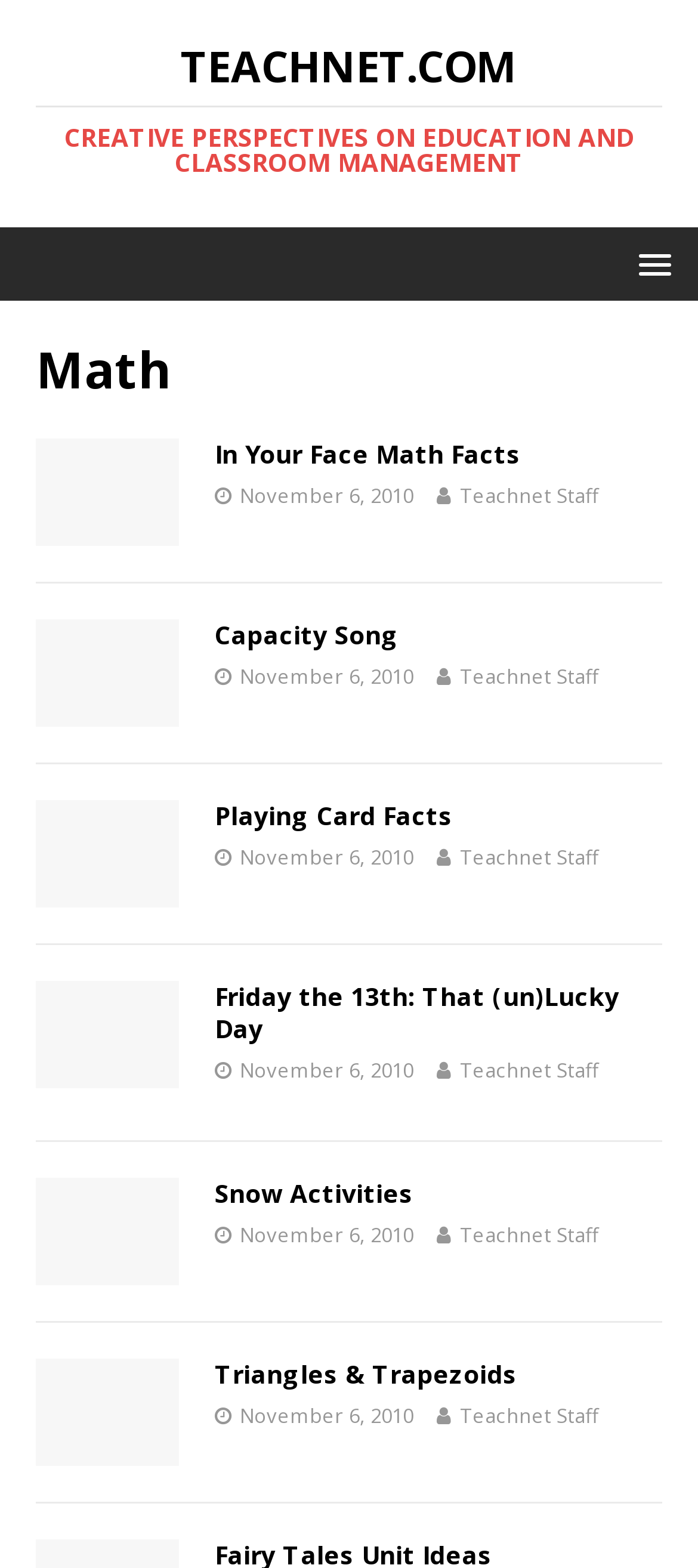Provide a brief response using a word or short phrase to this question:
Who is the author of the articles?

Teachnet Staff